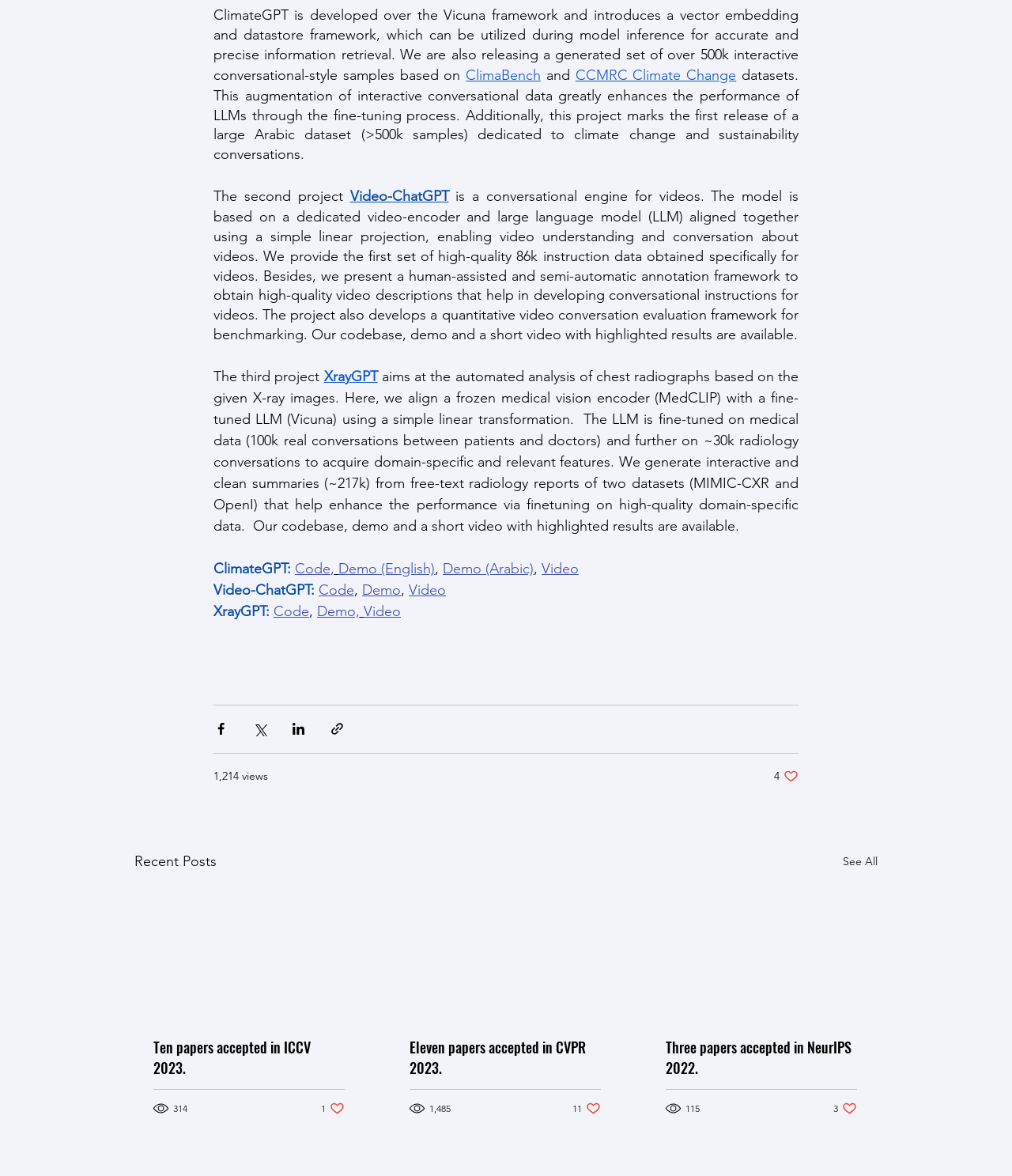Please give the bounding box coordinates of the area that should be clicked to fulfill the following instruction: "Click on the ClimateGPT link". The coordinates should be in the format of four float numbers from 0 to 1, i.e., [left, top, right, bottom].

[0.291, 0.476, 0.327, 0.491]